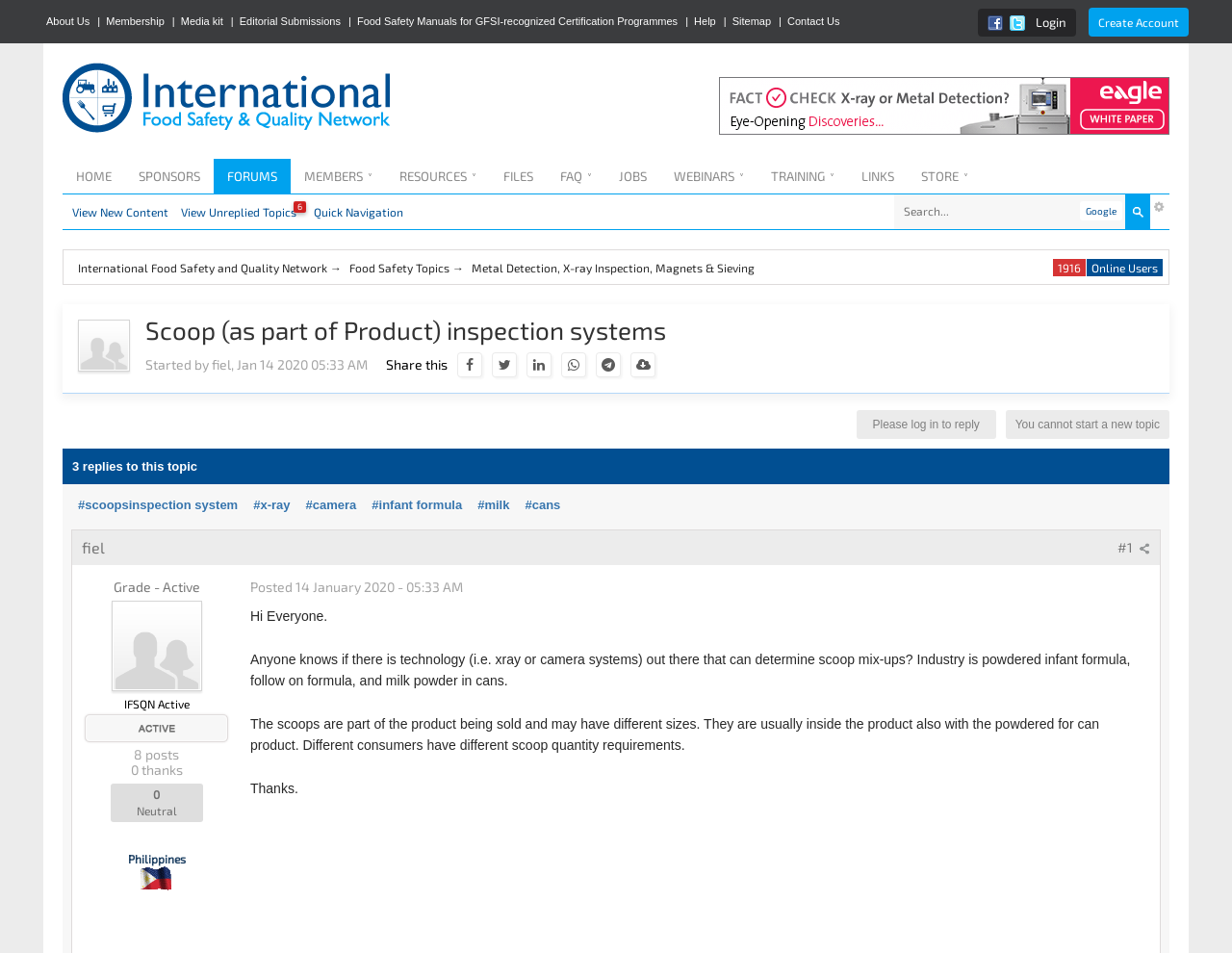Identify the bounding box coordinates of the element that should be clicked to fulfill this task: "Go to the 'HOME' page". The coordinates should be provided as four float numbers between 0 and 1, i.e., [left, top, right, bottom].

[0.051, 0.167, 0.102, 0.203]